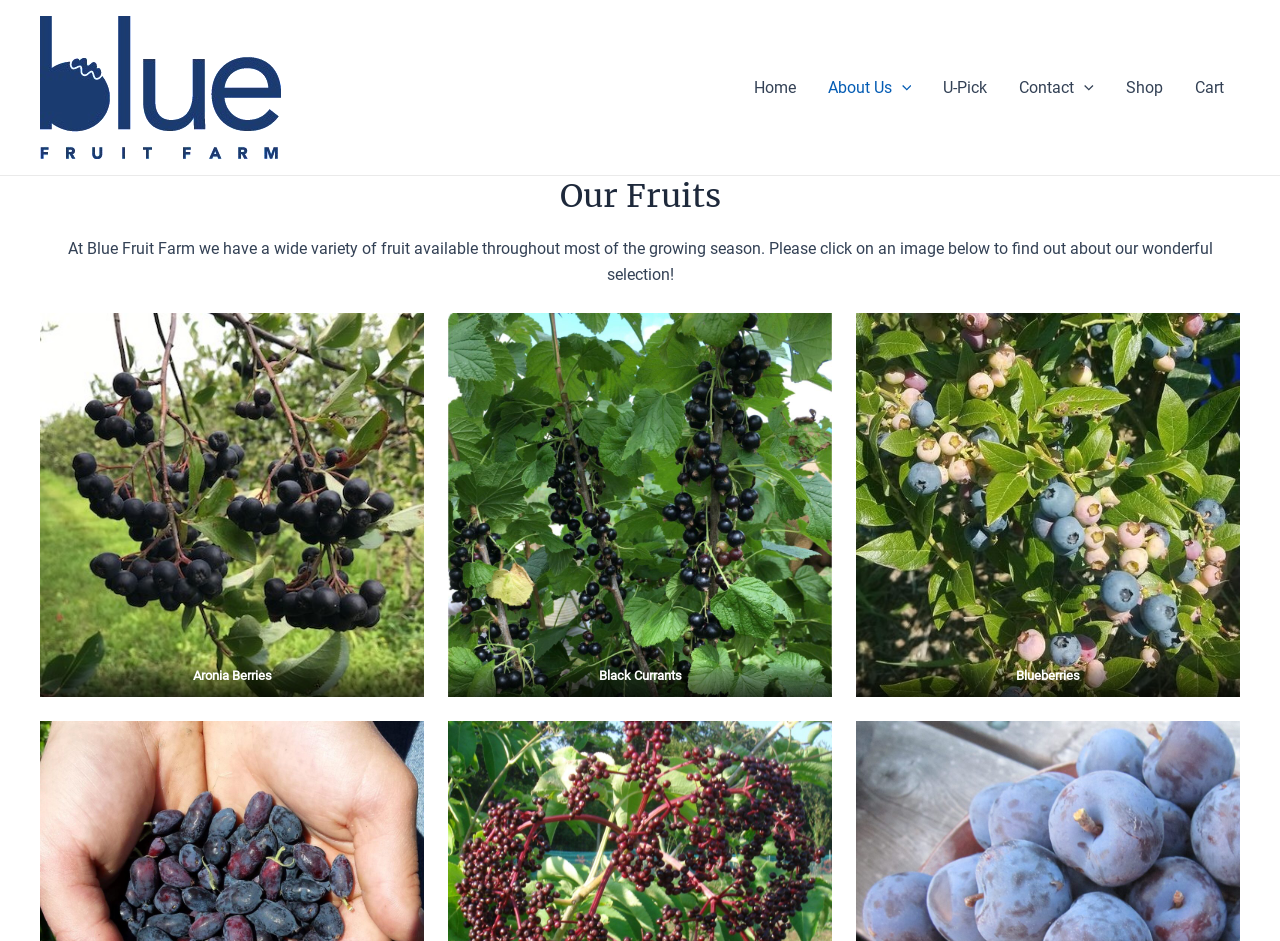Please find the bounding box for the UI component described as follows: "U-Pick".

[0.725, 0.05, 0.784, 0.135]